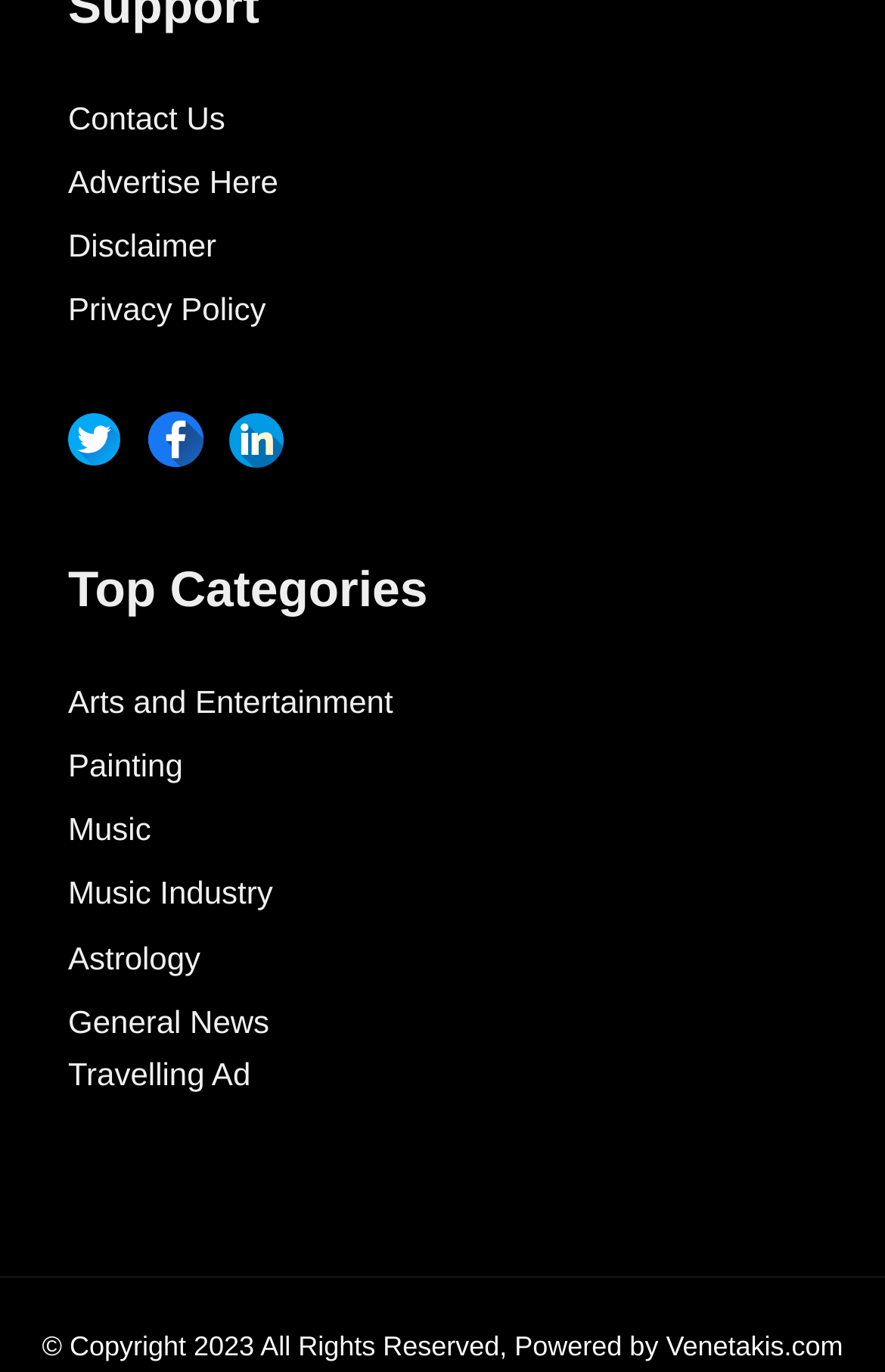What is the first social media link?
Please answer the question with a single word or phrase, referencing the image.

Twitter